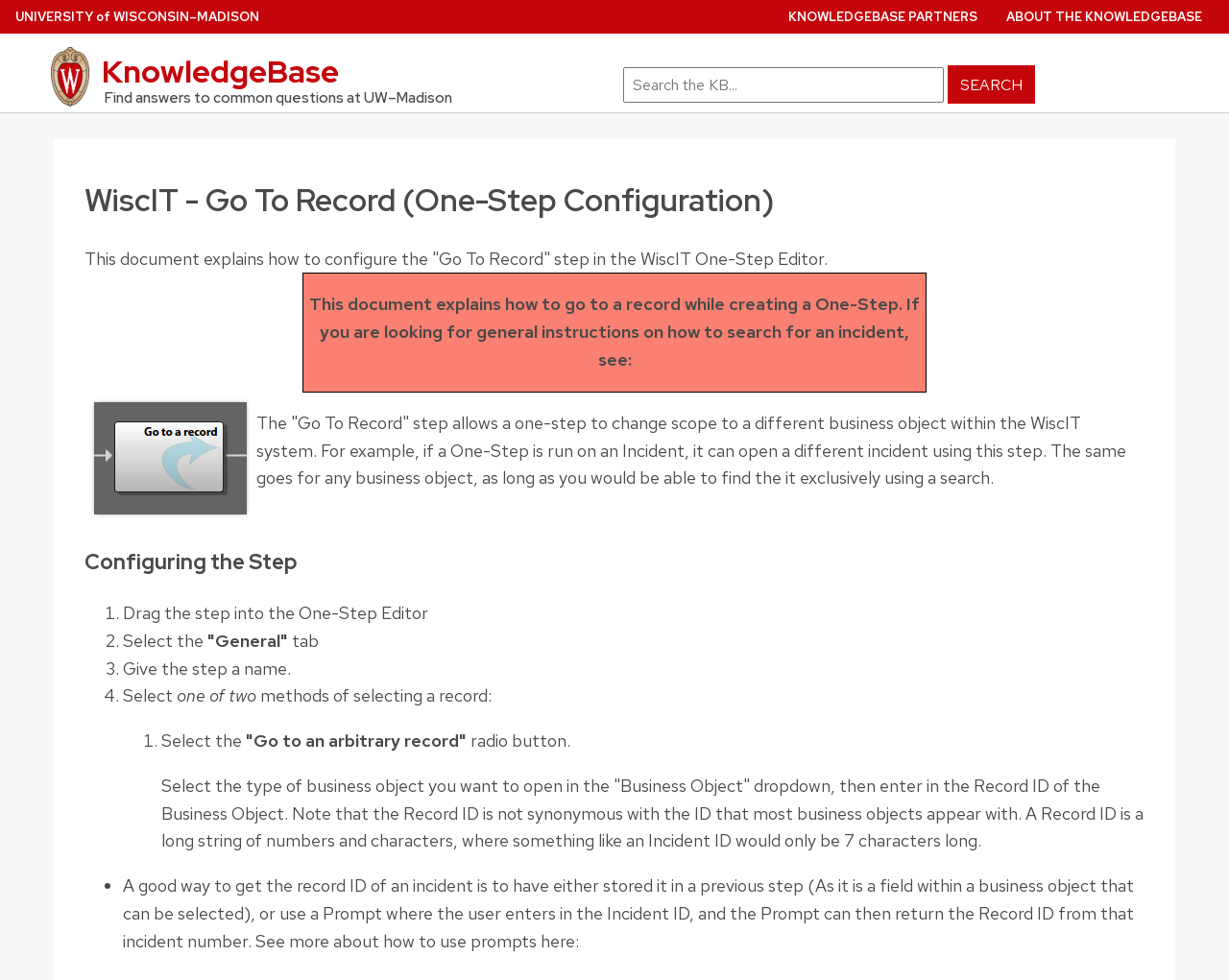Locate the UI element described as follows: "parent_node: Search term value="SEARCH"". Return the bounding box coordinates as four float numbers between 0 and 1 in the order [left, top, right, bottom].

[0.771, 0.067, 0.842, 0.106]